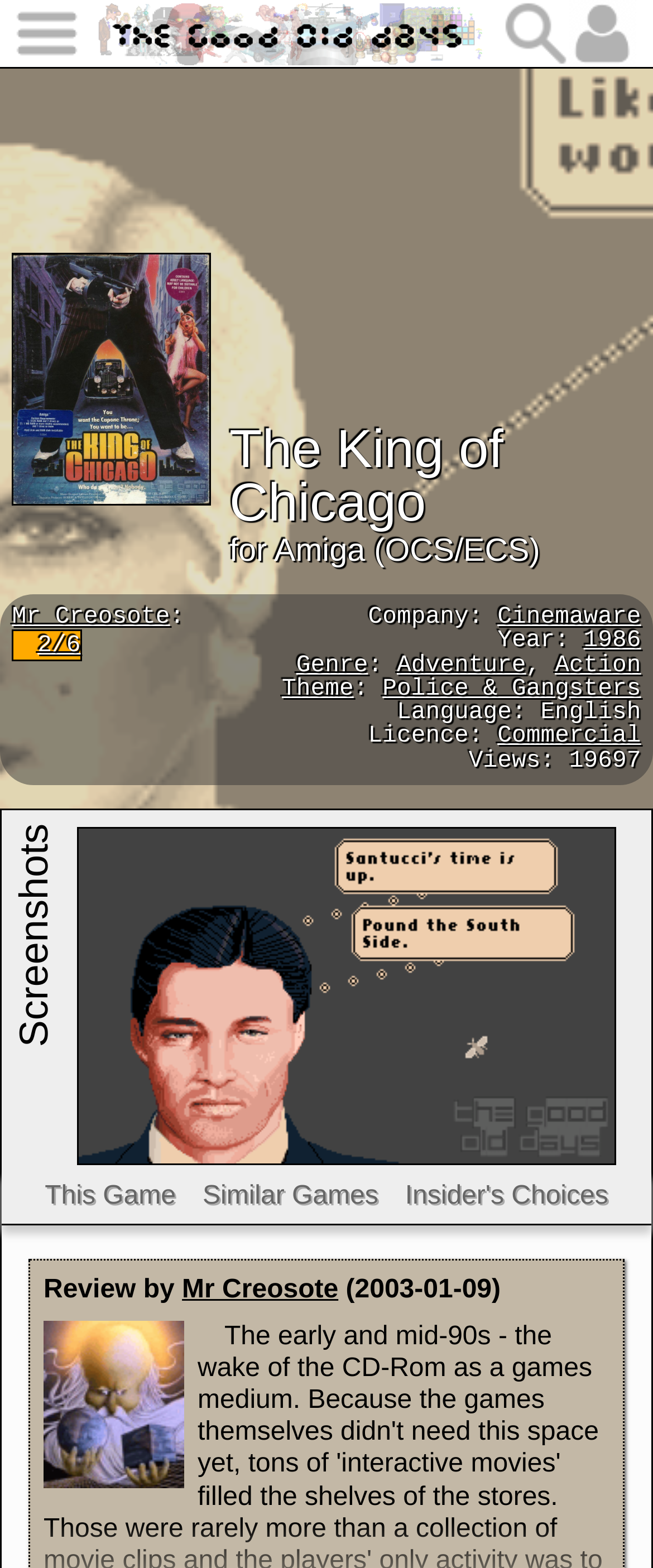Give a concise answer of one word or phrase to the question: 
What is the year of release of the game?

1986